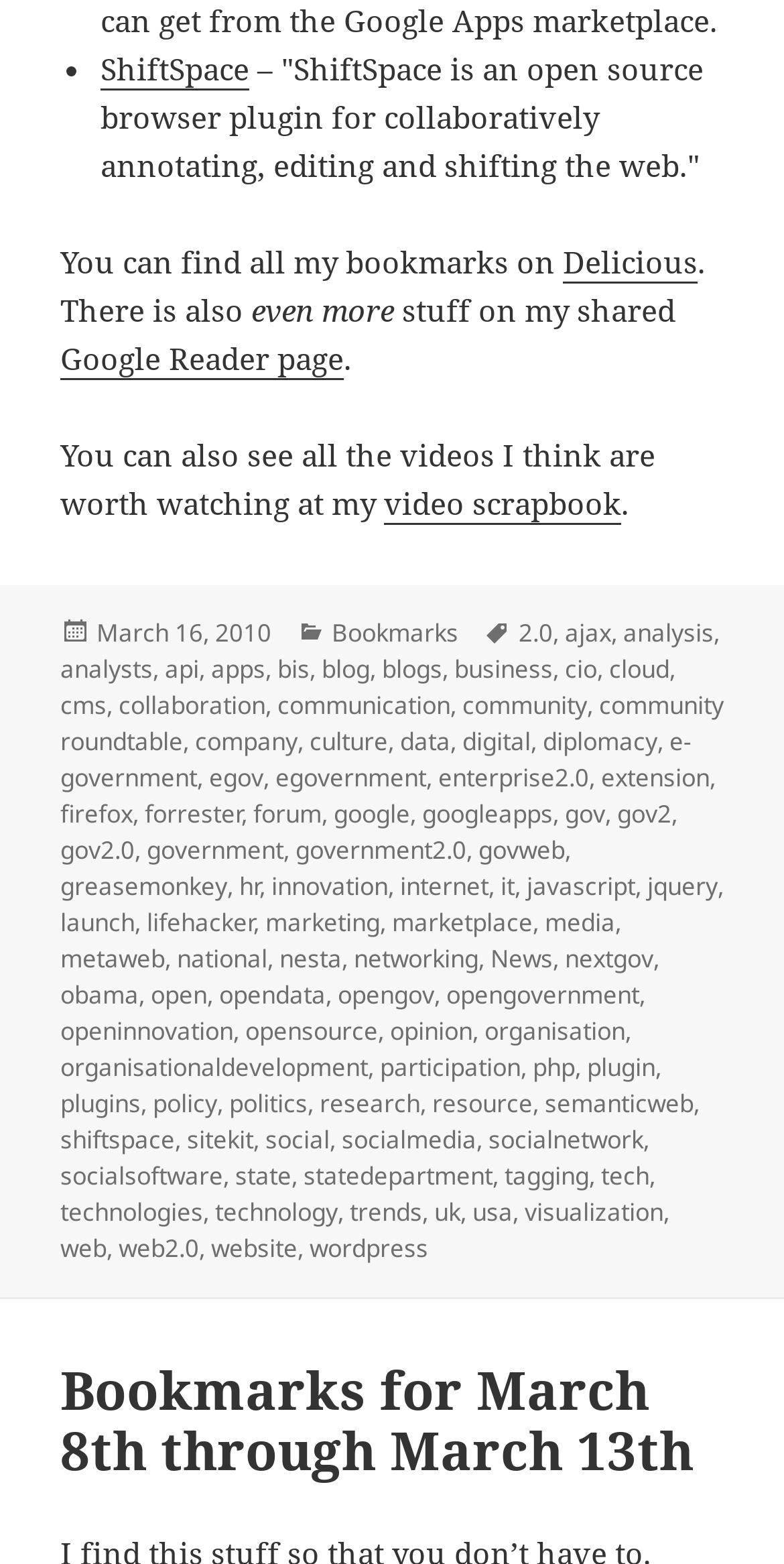Pinpoint the bounding box coordinates of the clickable area necessary to execute the following instruction: "View the post from March 16, 2010". The coordinates should be given as four float numbers between 0 and 1, namely [left, top, right, bottom].

[0.123, 0.394, 0.346, 0.417]